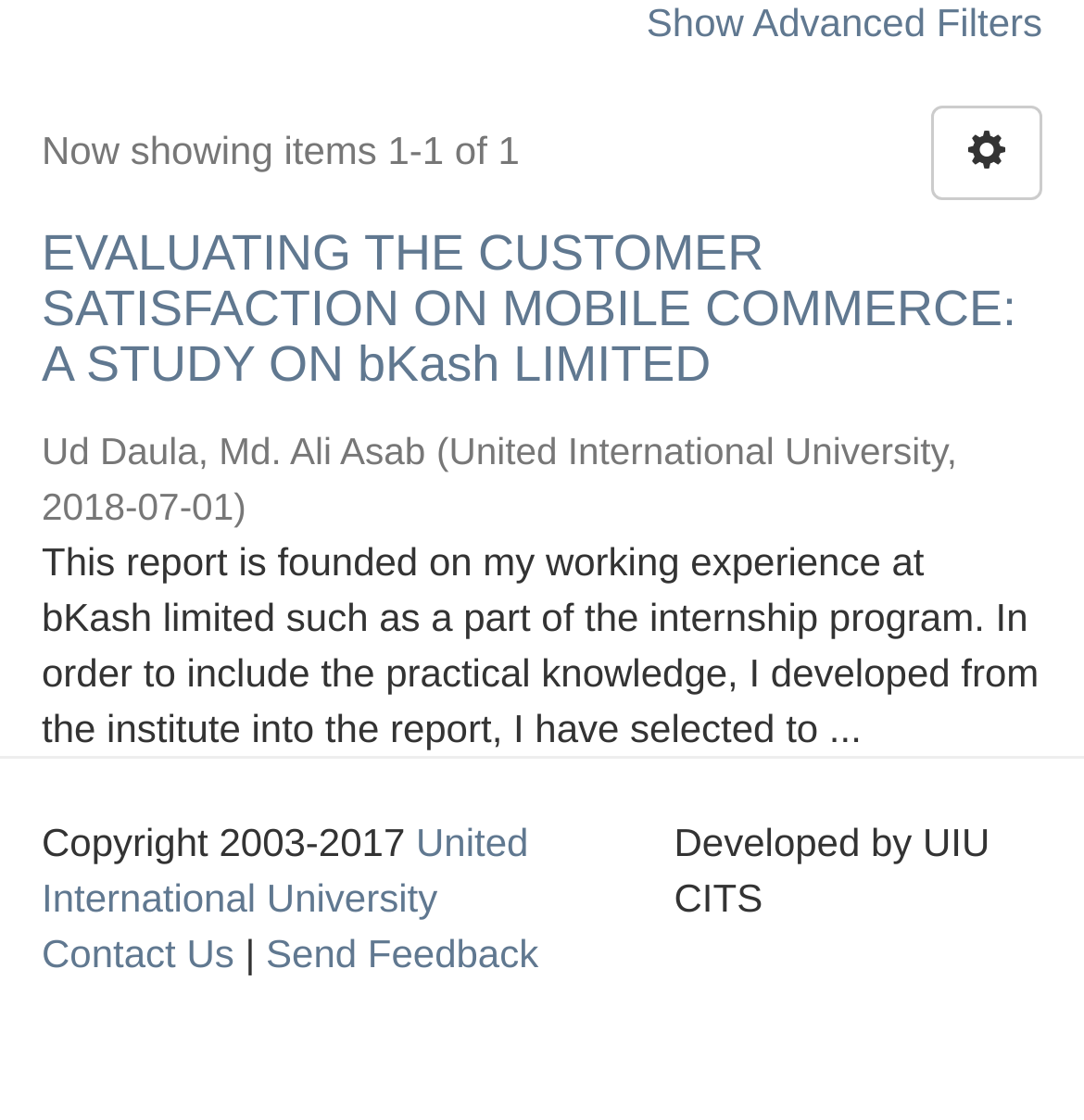Identify the coordinates of the bounding box for the element described below: "Show Advanced Filters". Return the coordinates as four float numbers between 0 and 1: [left, top, right, bottom].

[0.596, 0.001, 0.962, 0.041]